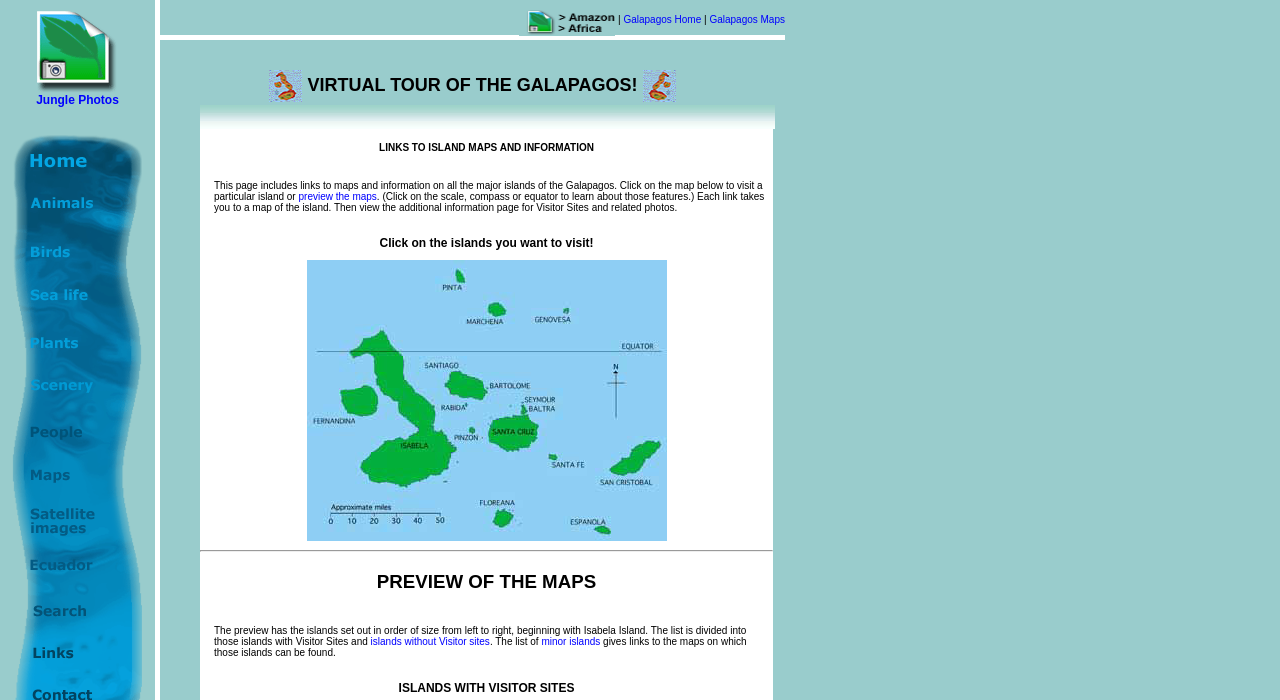Determine the bounding box coordinates of the clickable region to carry out the instruction: "Visit Isabela Island".

[0.158, 0.877, 0.602, 0.956]